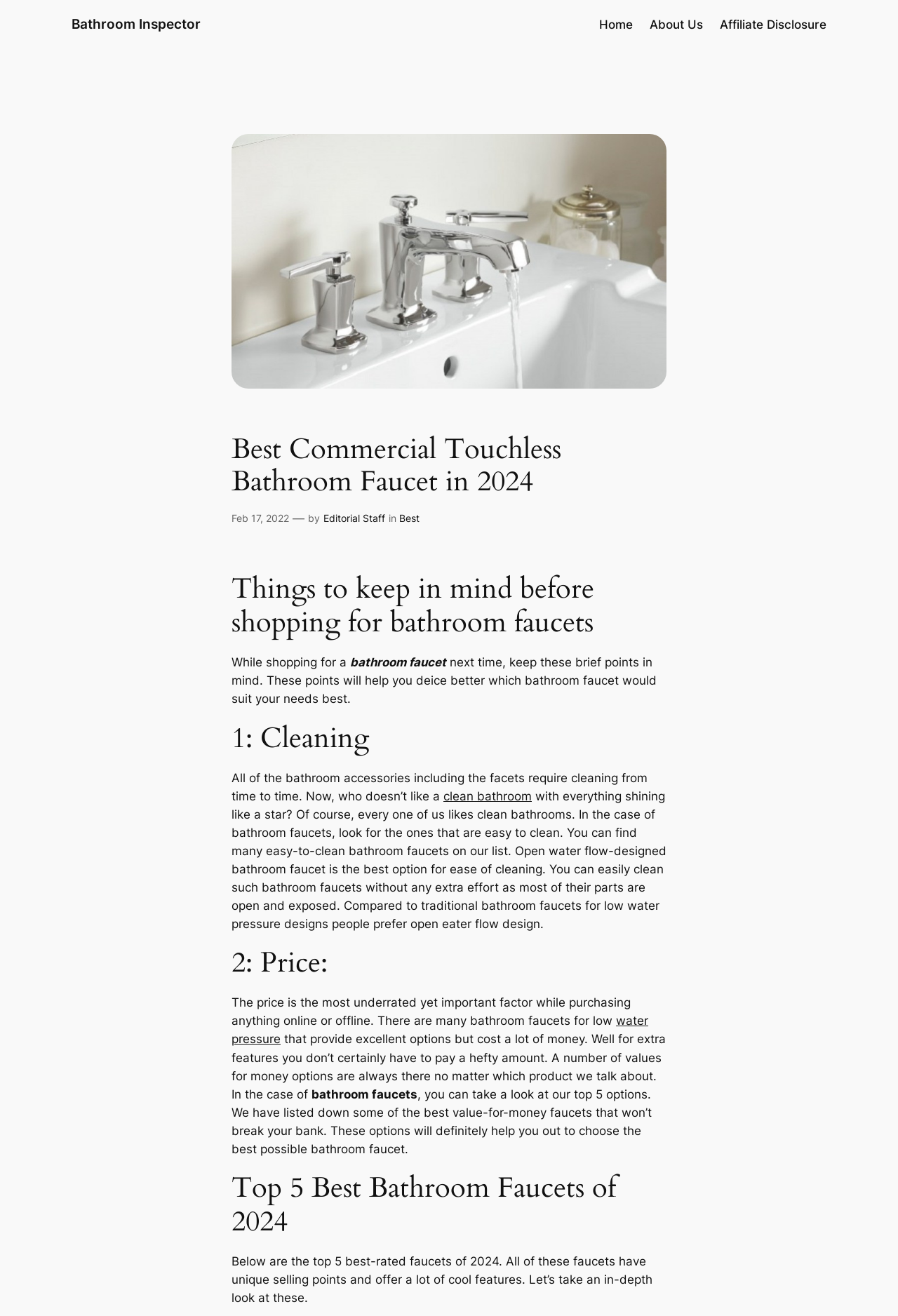Determine the bounding box coordinates of the clickable element to complete this instruction: "Click the 'About Us' link". Provide the coordinates in the format of four float numbers between 0 and 1, [left, top, right, bottom].

[0.723, 0.012, 0.783, 0.026]